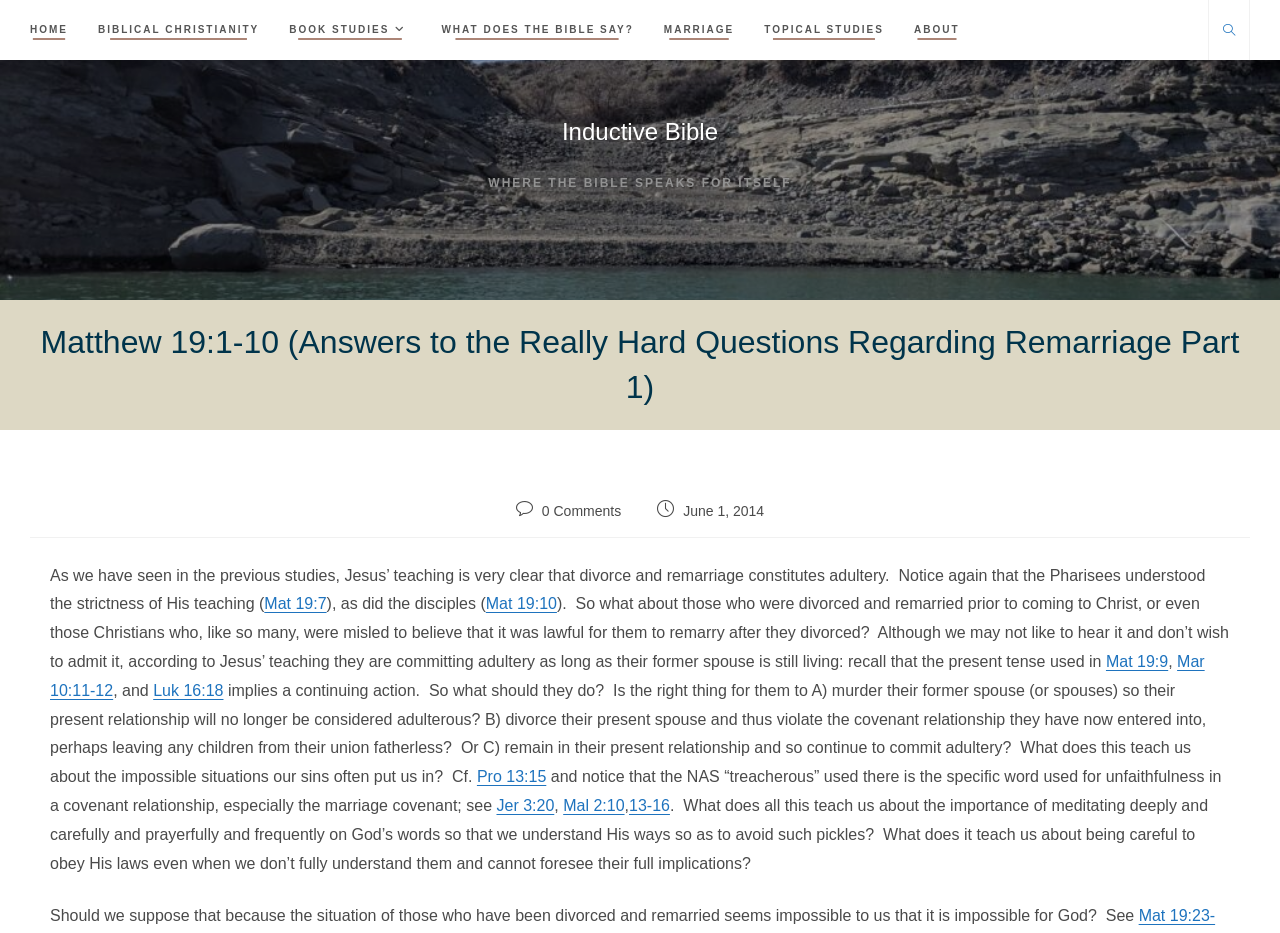Specify the bounding box coordinates of the area that needs to be clicked to achieve the following instruction: "Search the website".

[0.949, 0.022, 0.971, 0.045]